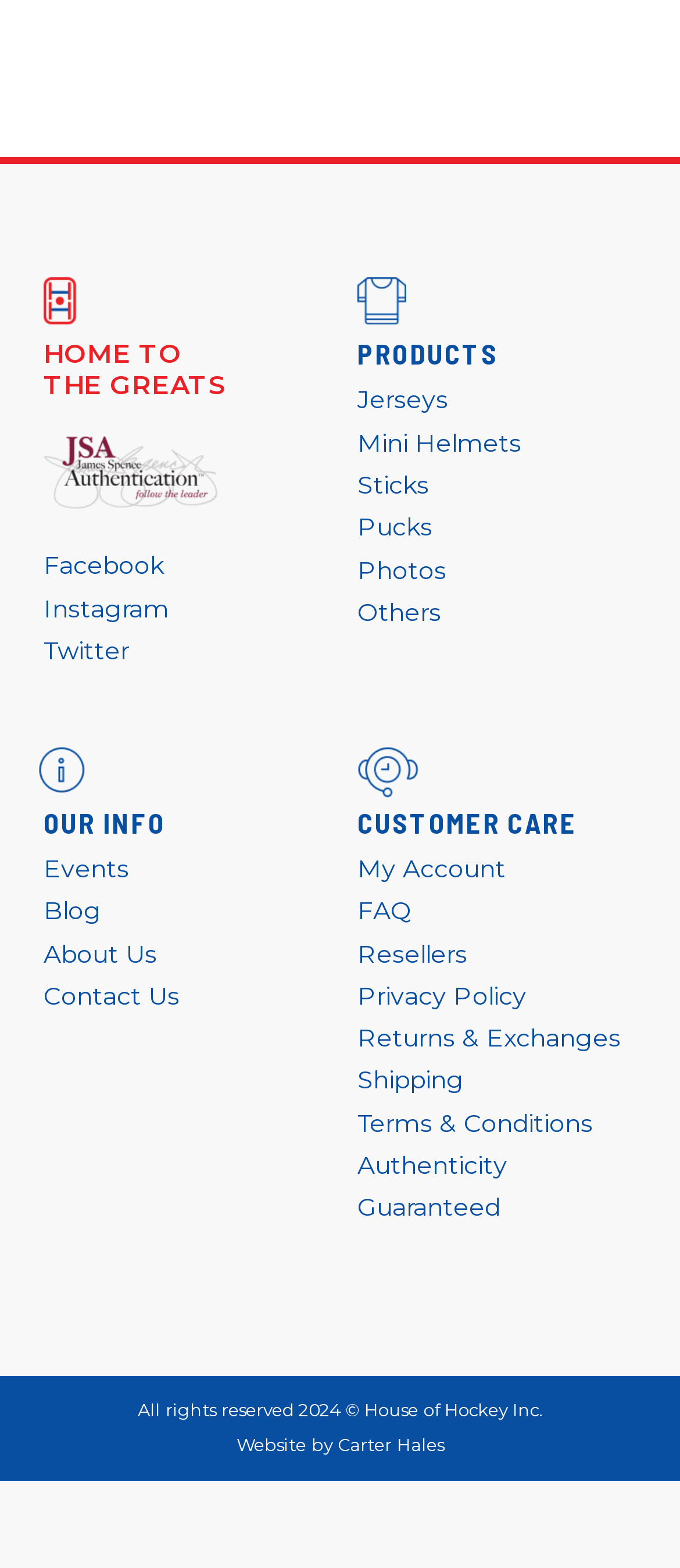What is the purpose of the 'CUSTOMER CARE' section?
Look at the screenshot and respond with one word or a short phrase.

Customer support